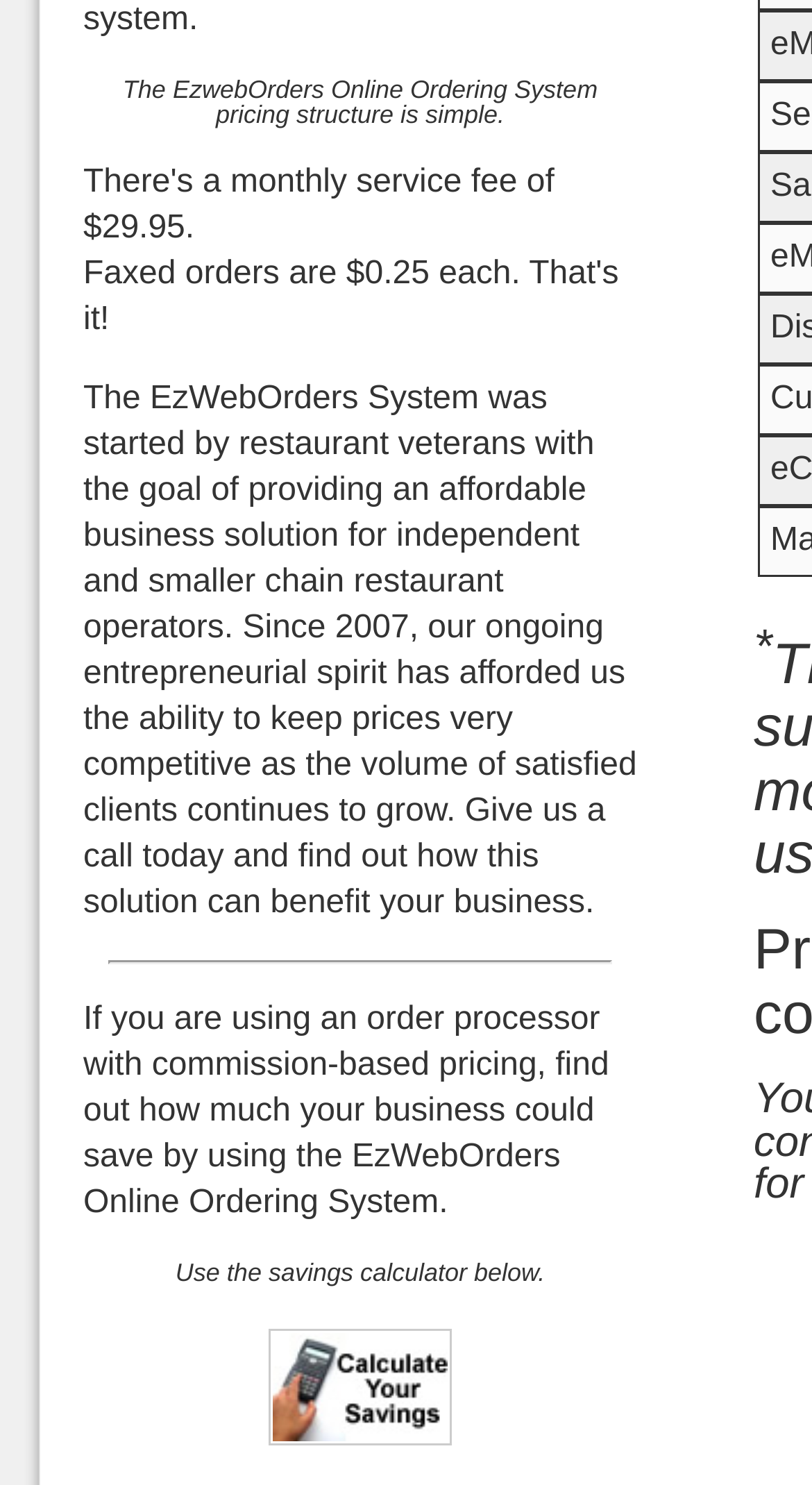What is the goal of the EzWebOrders System?
Can you give a detailed and elaborate answer to the question?

According to the webpage, the EzWebOrders System was started by restaurant veterans with the goal of providing an affordable business solution for independent and smaller chain restaurant operators.